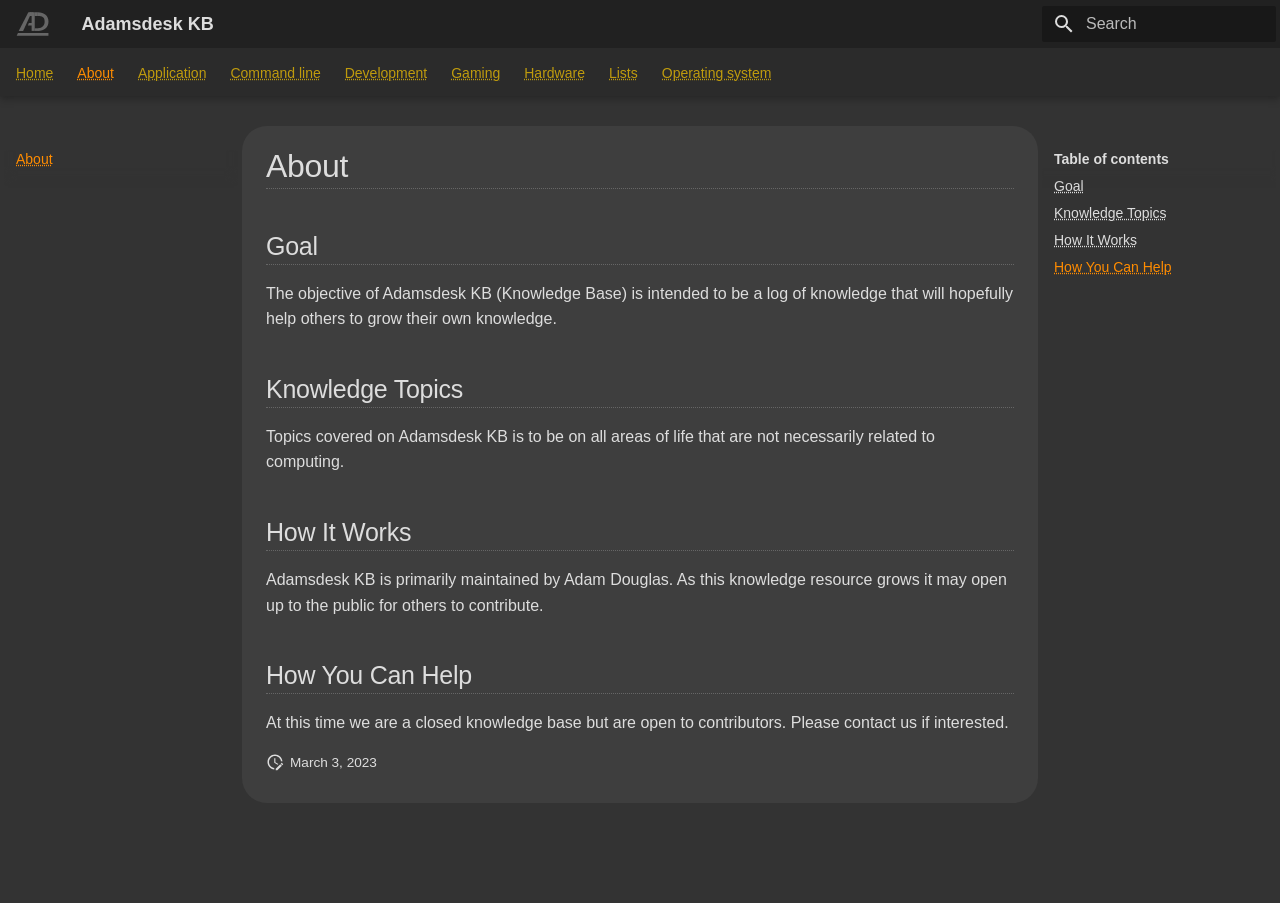Provide the bounding box coordinates for the UI element described in this sentence: "How You Can Help". The coordinates should be four float values between 0 and 1, i.e., [left, top, right, bottom].

[0.823, 0.285, 0.988, 0.306]